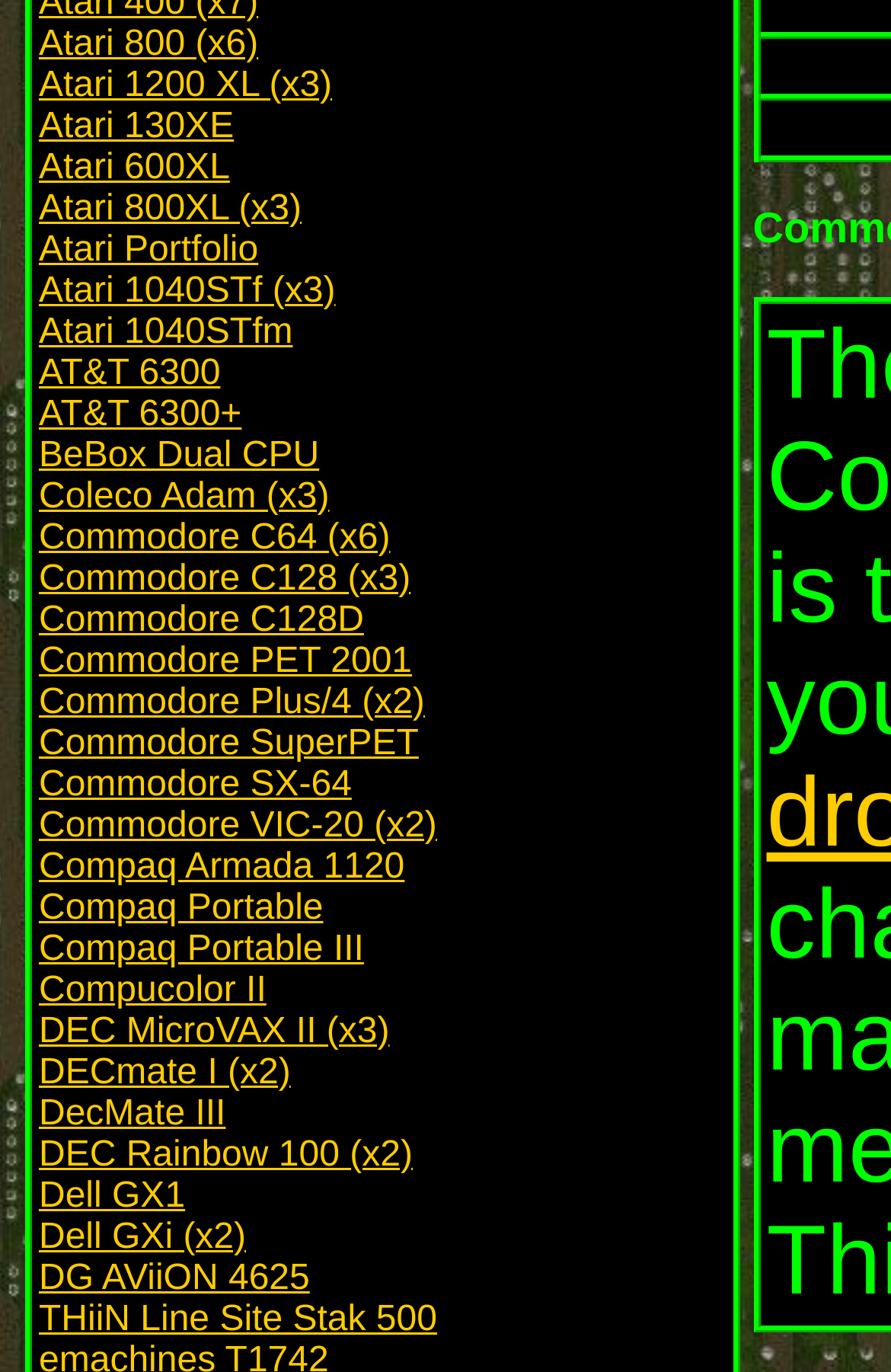Provide the bounding box coordinates of the HTML element described by the text: "Atari 1200 XL (x3)". The coordinates should be in the format [left, top, right, bottom] with values between 0 and 1.

[0.044, 0.687, 0.783, 0.755]